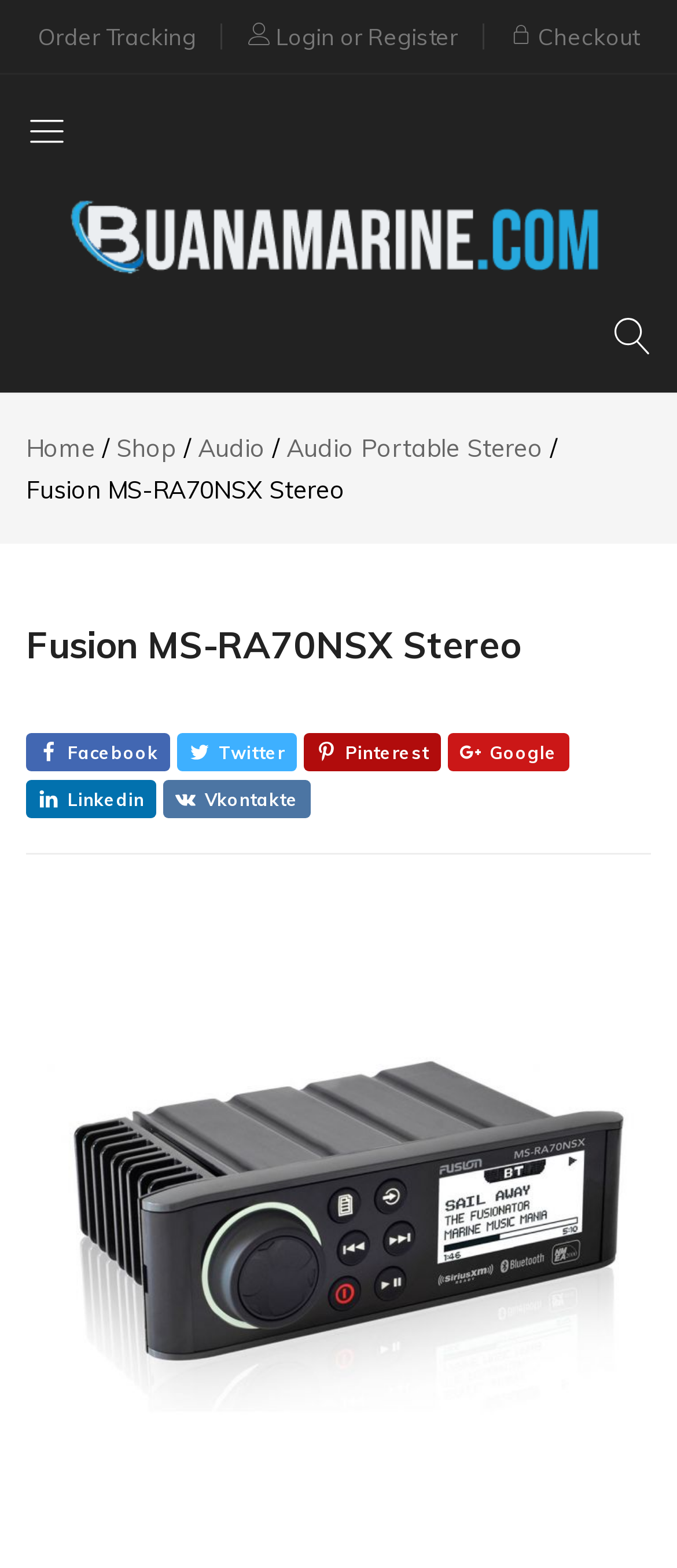Locate the bounding box coordinates of the clickable area needed to fulfill the instruction: "Track your order".

[0.056, 0.014, 0.29, 0.033]